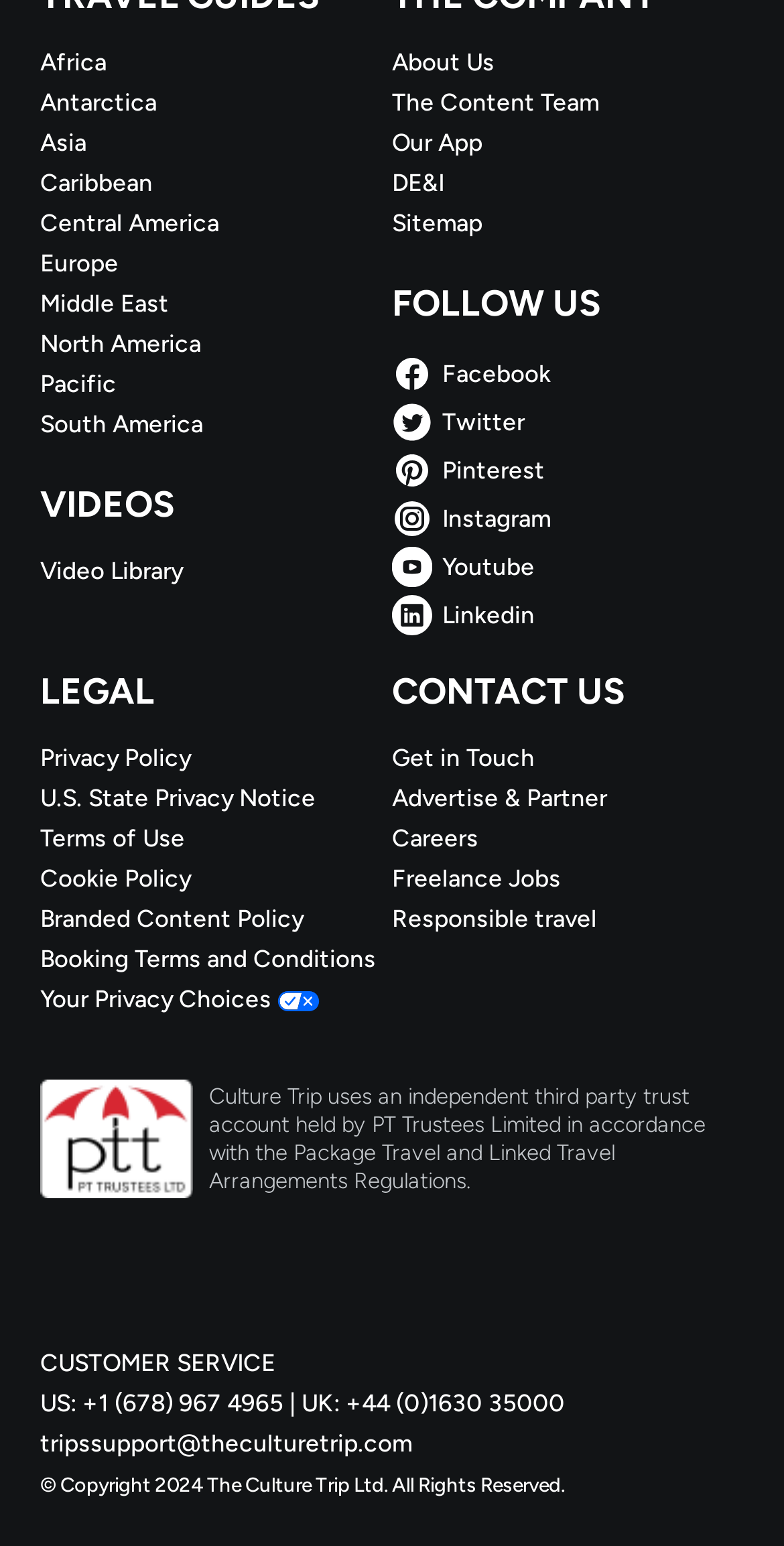Determine the bounding box coordinates of the clickable element to complete this instruction: "Browse the Health category". Provide the coordinates in the format of four float numbers between 0 and 1, [left, top, right, bottom].

None